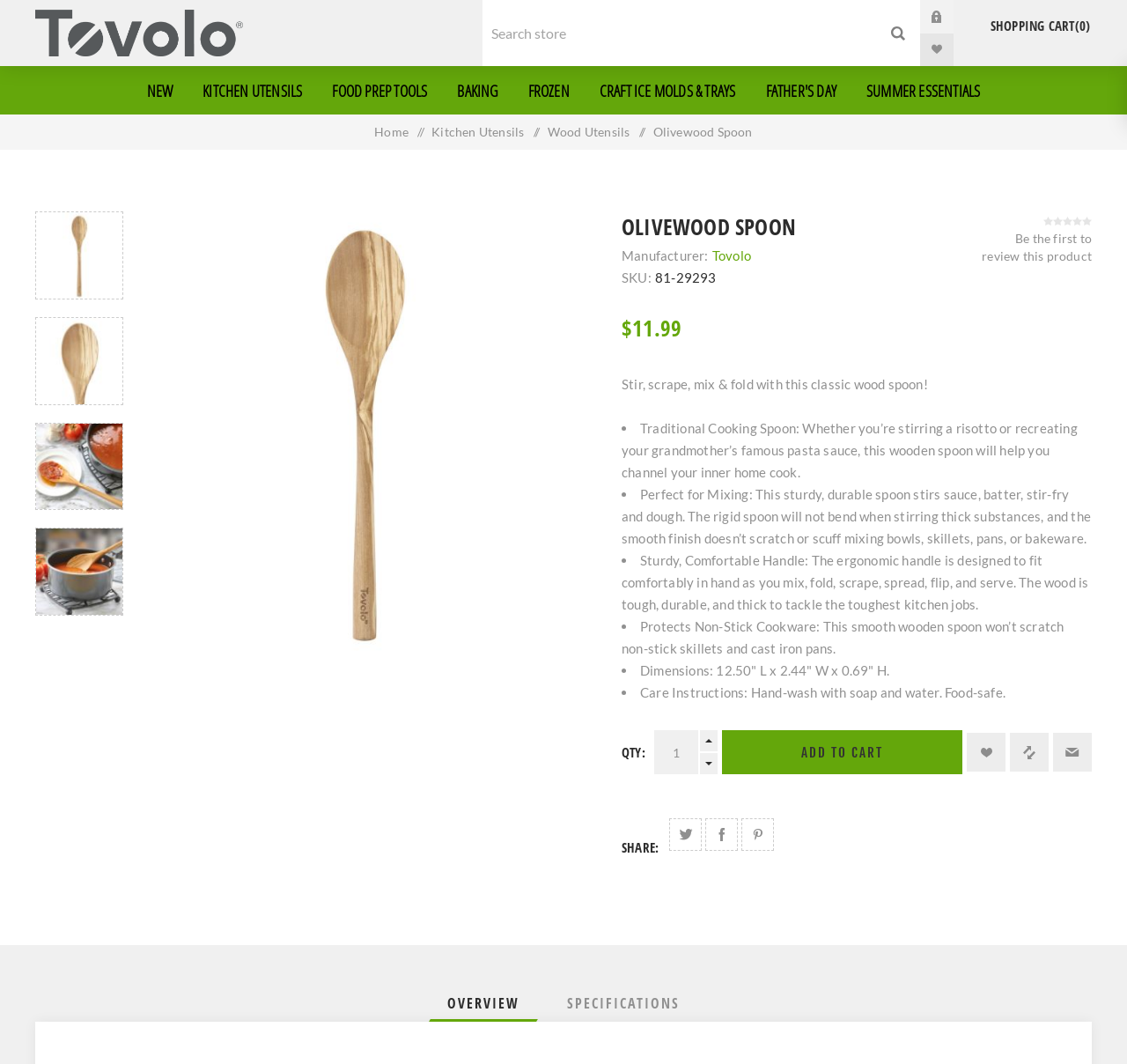How do you clean the Olivewood Spoon?
Using the image, elaborate on the answer with as much detail as possible.

I found the answer by looking at the 'Care Instructions:' section, which says 'Hand-wash with soap and water. Food-safe'.